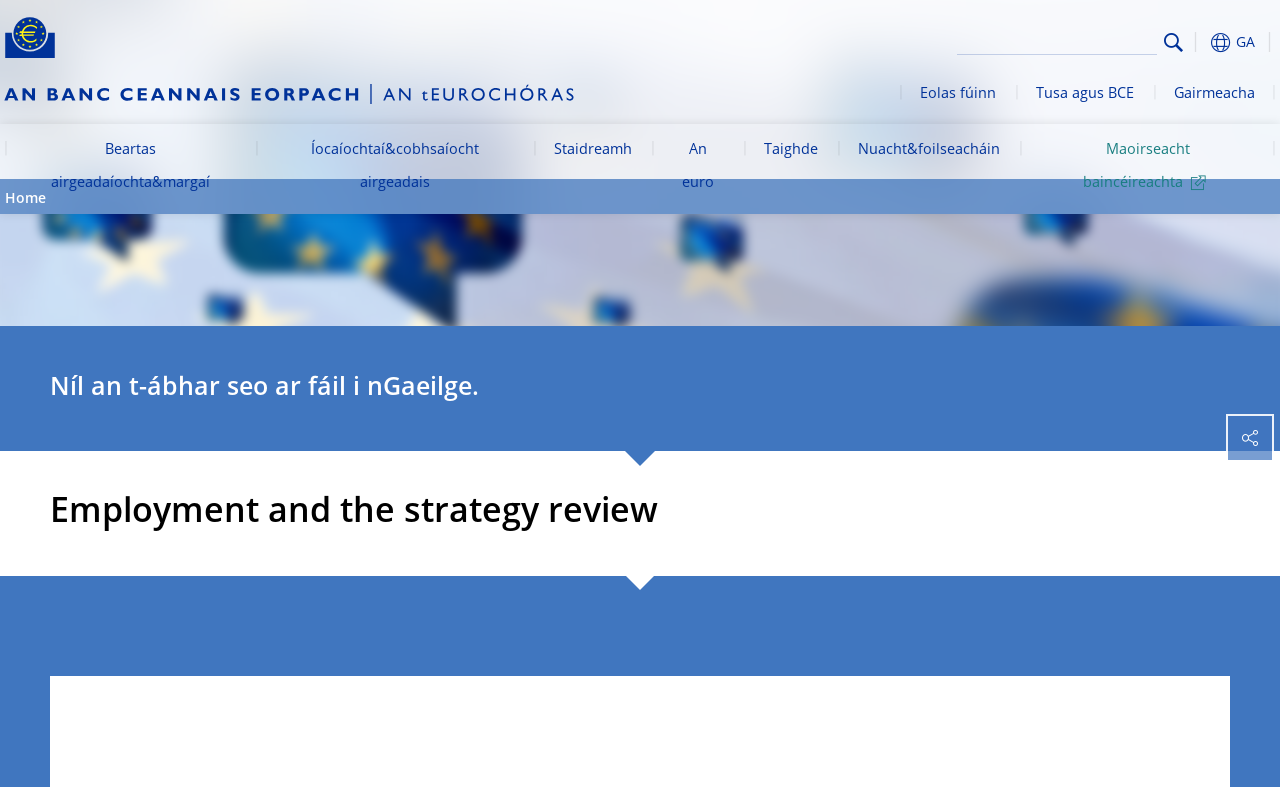Identify the main title of the webpage and generate its text content.

Employment and the strategy review